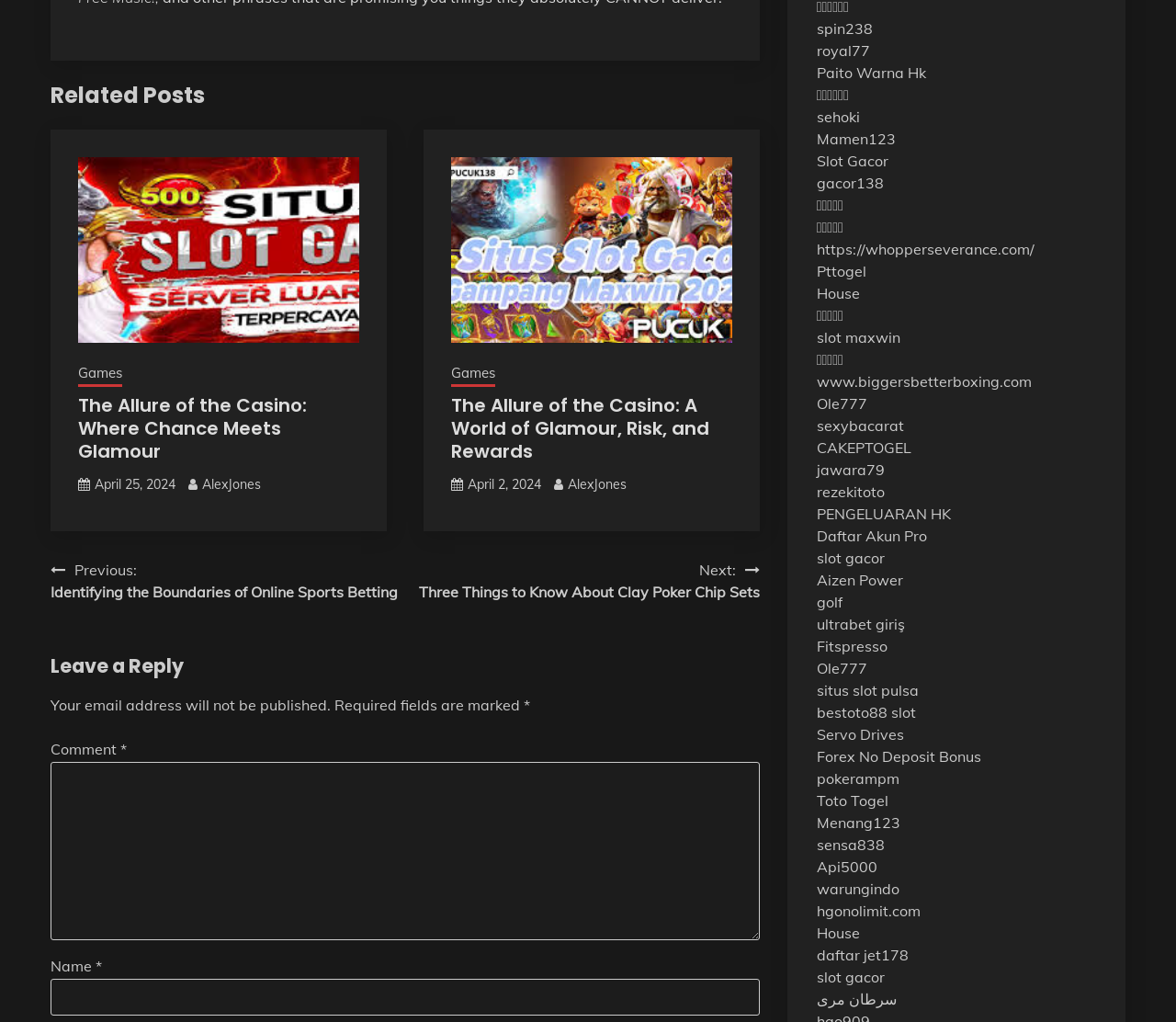Locate the bounding box coordinates of the element that should be clicked to execute the following instruction: "Click on 'Next: Three Things to Know About Clay Poker Chip Sets'".

[0.356, 0.547, 0.646, 0.59]